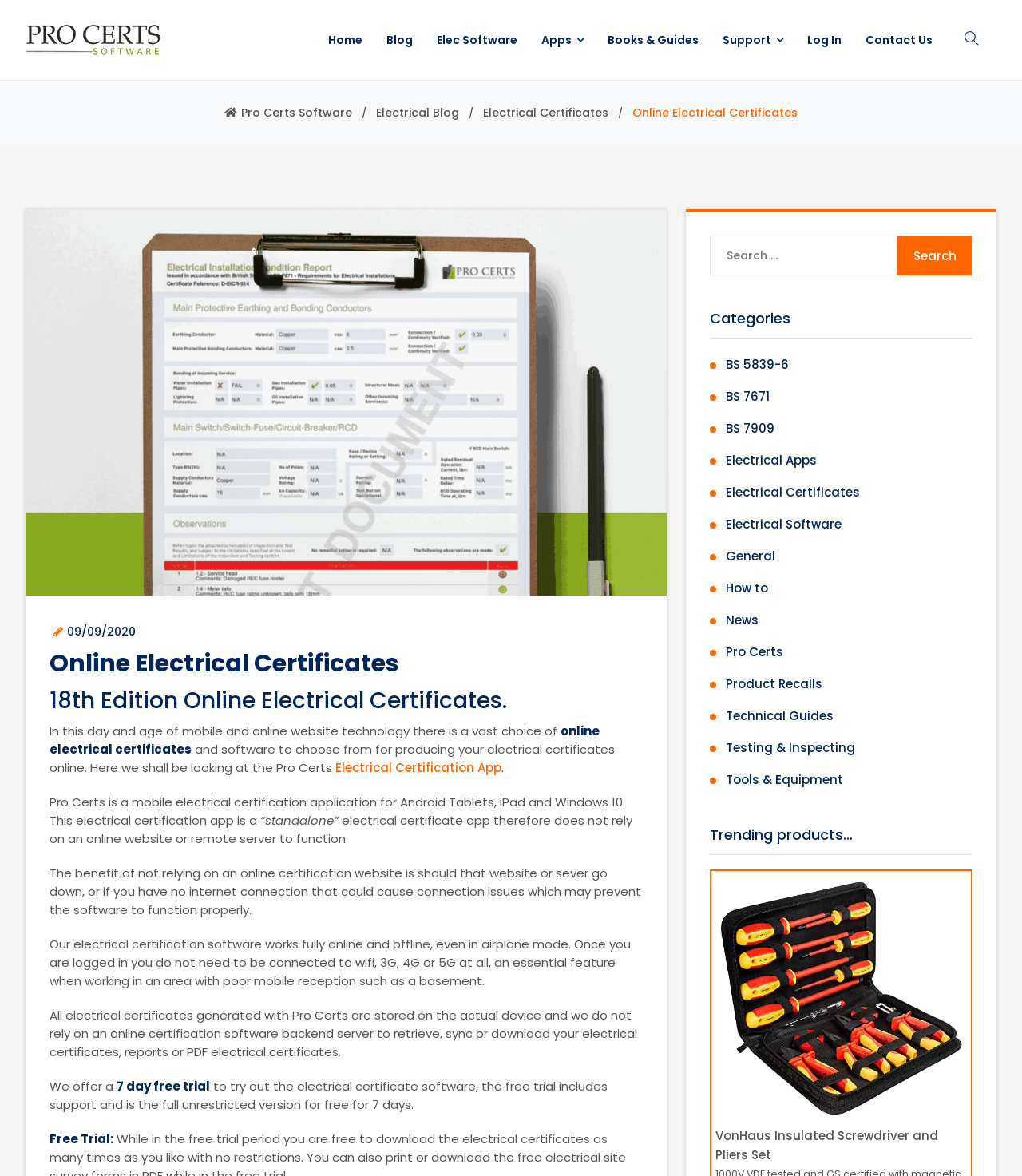Please find the bounding box coordinates of the element's region to be clicked to carry out this instruction: "Share on Facebook".

None